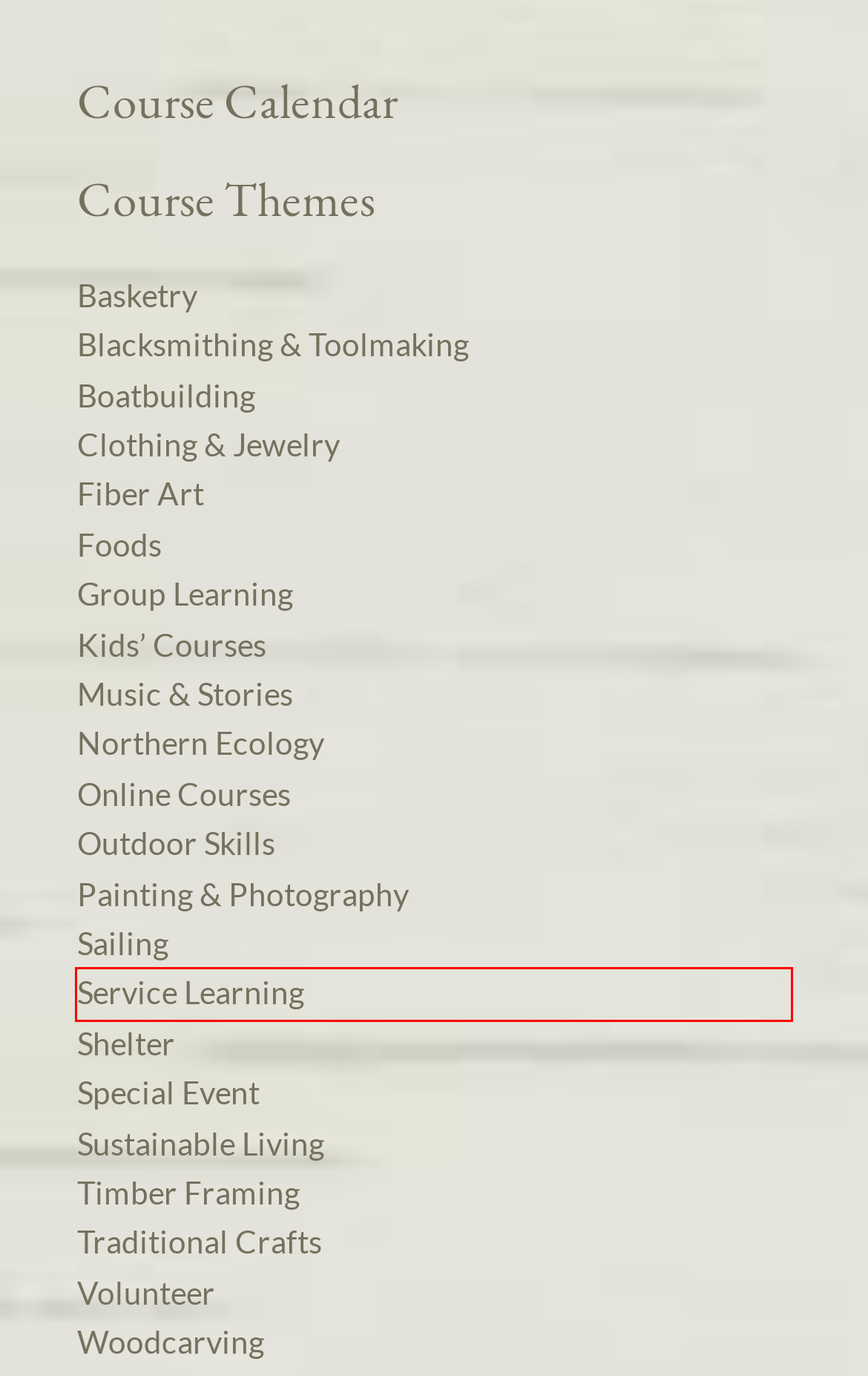Given a webpage screenshot with a red bounding box around a particular element, identify the best description of the new webpage that will appear after clicking on the element inside the red bounding box. Here are the candidates:
A. Timber Framing Courses
B. Traditional Crafts Courses
C. Basketry Courses
D. Kids’ Courses Courses
E. Northern Ecology Courses
F. Service Learning Courses
G. Clothing & Jewelry Courses
H. Special Event Courses

F